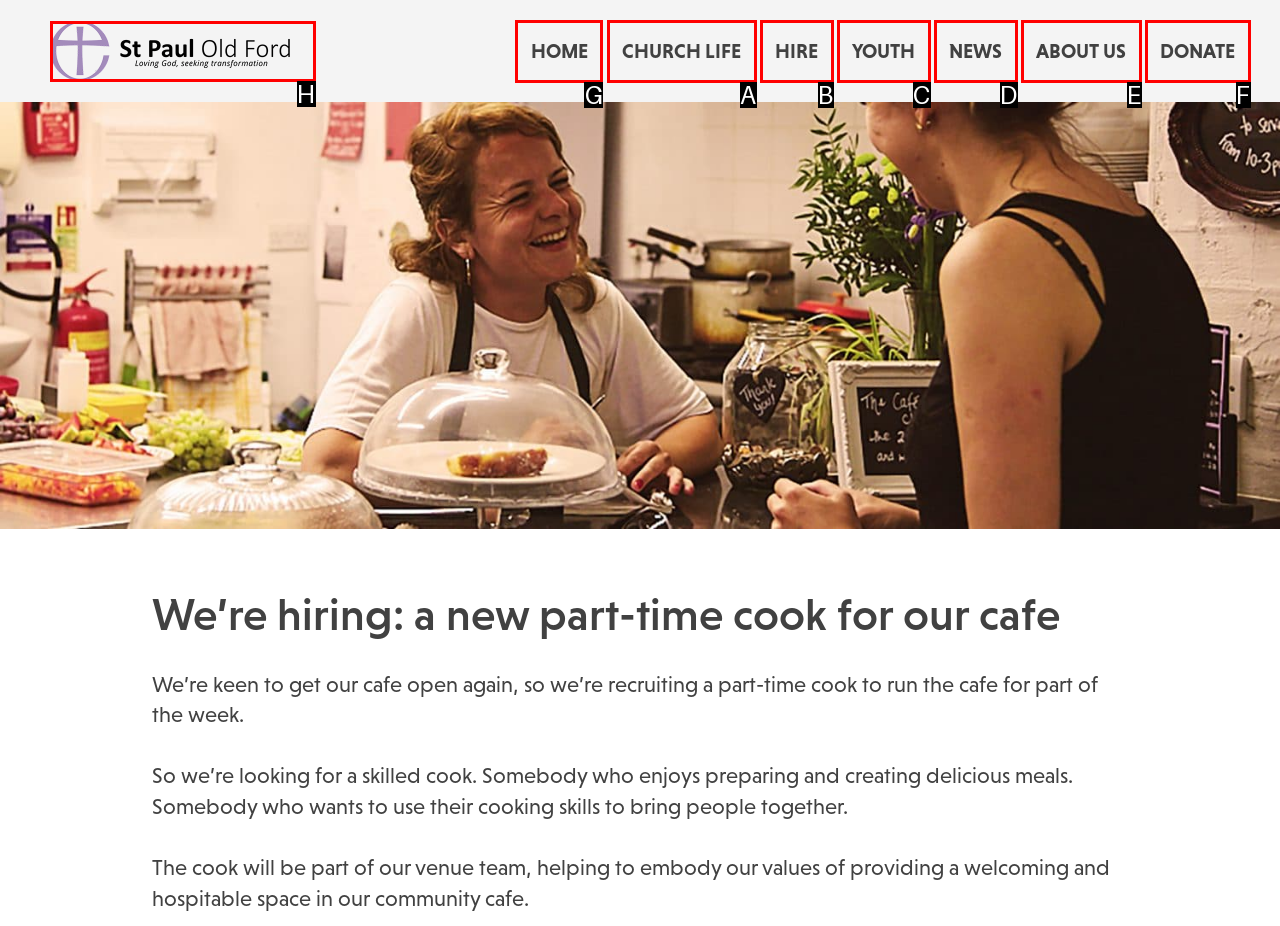Indicate which red-bounded element should be clicked to perform the task: Click the HOME link Answer with the letter of the correct option.

G